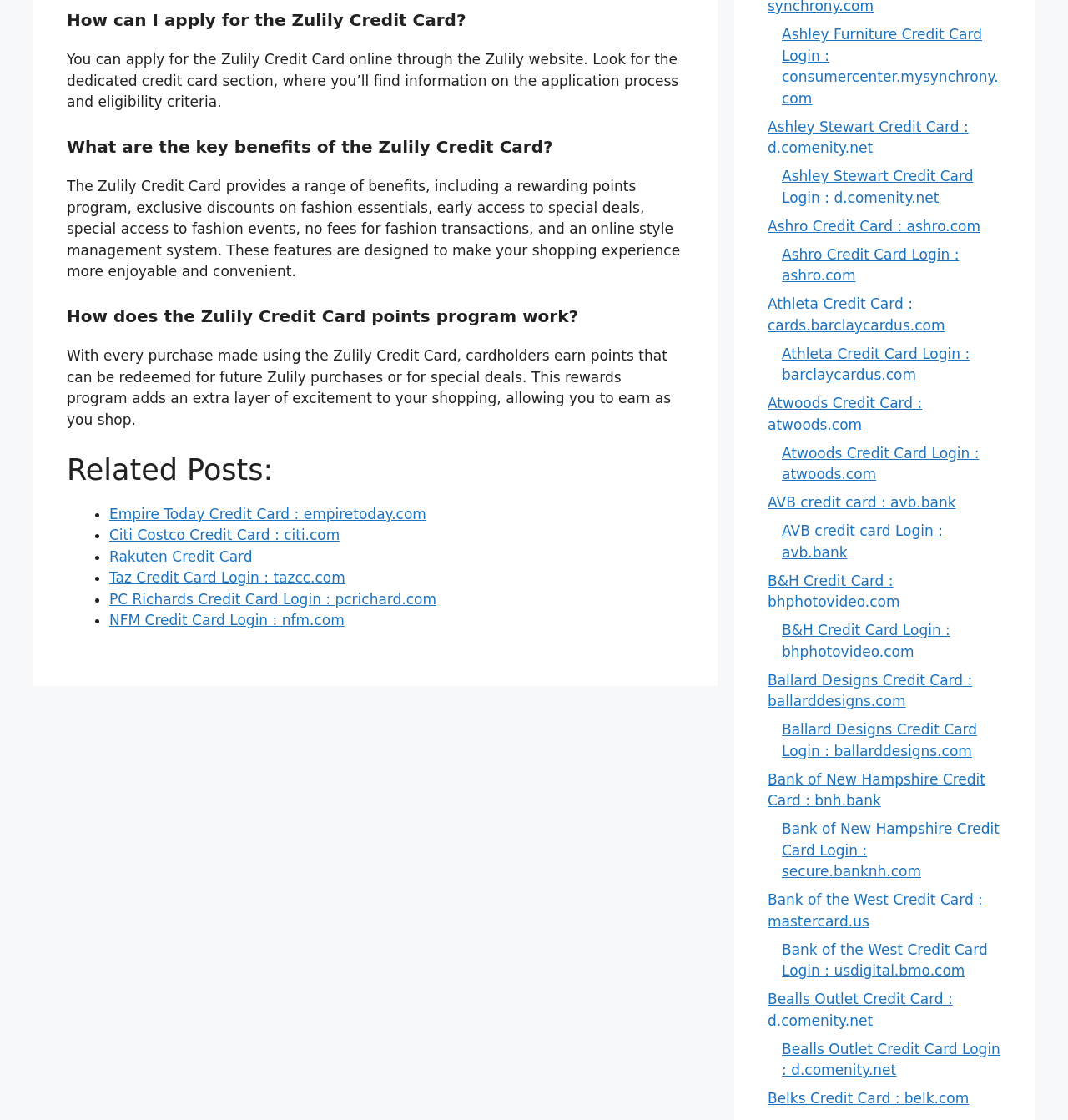Please mark the clickable region by giving the bounding box coordinates needed to complete this instruction: "Visit the Empire Today Credit Card website".

[0.102, 0.451, 0.399, 0.466]